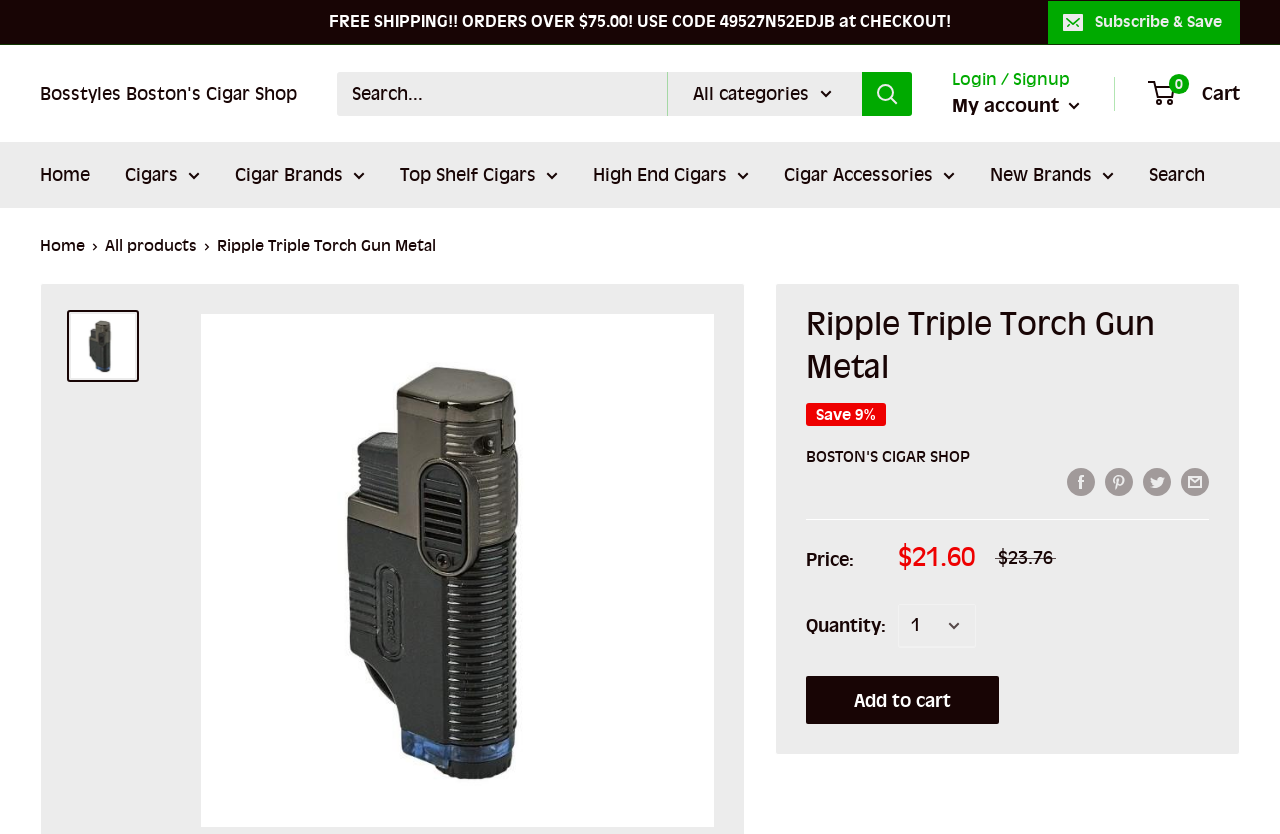Refer to the element description parent_node: All categories aria-label="Search" and identify the corresponding bounding box in the screenshot. Format the coordinates as (top-left x, top-left y, bottom-right x, bottom-right y) with values in the range of 0 to 1.

[0.673, 0.086, 0.712, 0.139]